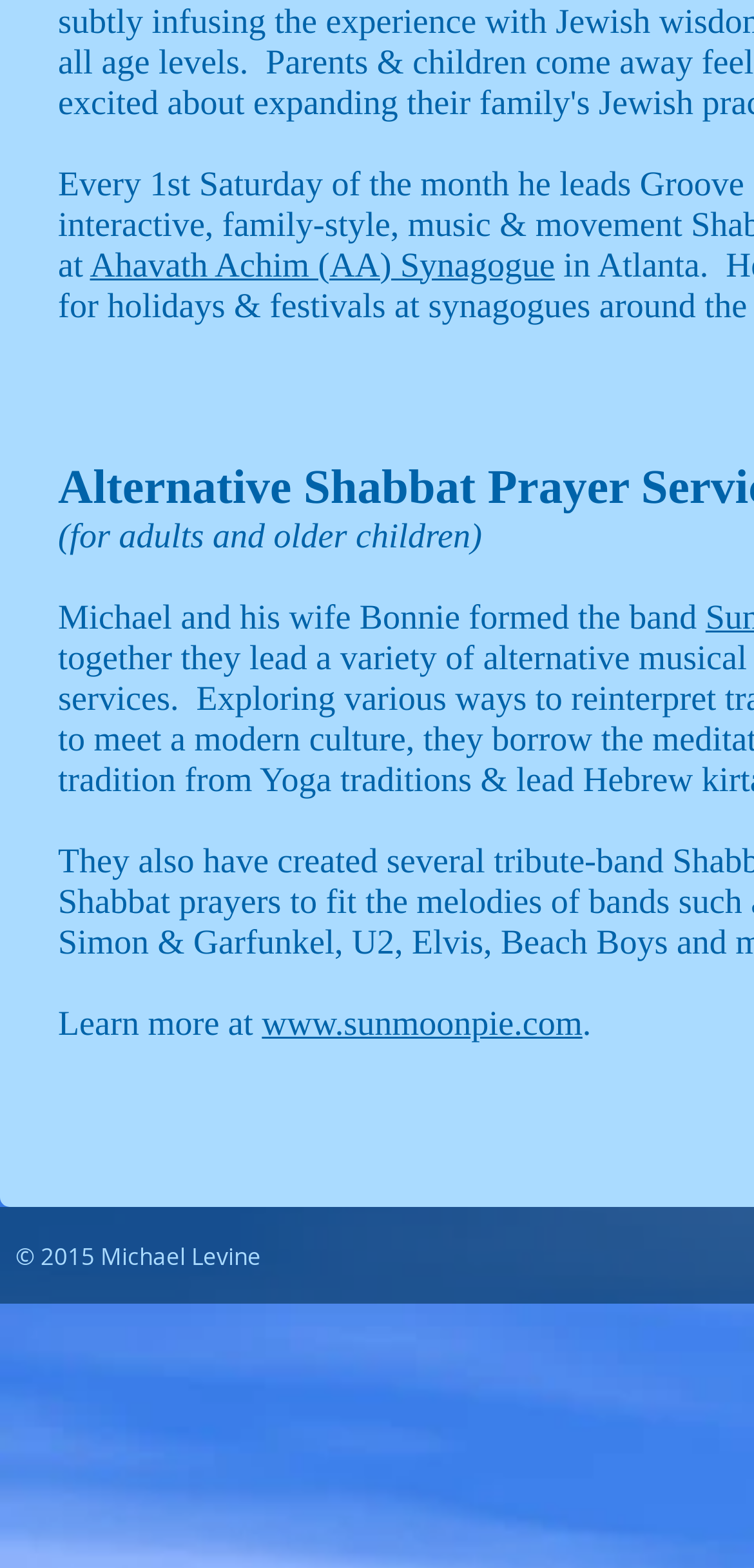Identify the bounding box of the UI element described as follows: "www.sunmoonpie.com". Provide the coordinates as four float numbers in the range of 0 to 1 [left, top, right, bottom].

[0.347, 0.64, 0.773, 0.665]